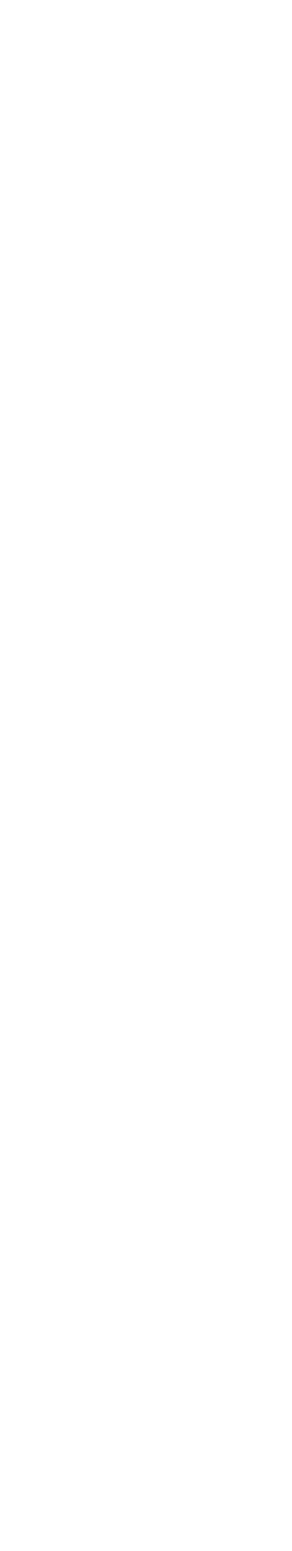When was the brand established?
Refer to the image and give a detailed answer to the query.

The brand was established in 2011, as mentioned in the caption, which provides context to the brand's history and its commitment to creativity and innovation in the fashion industry.